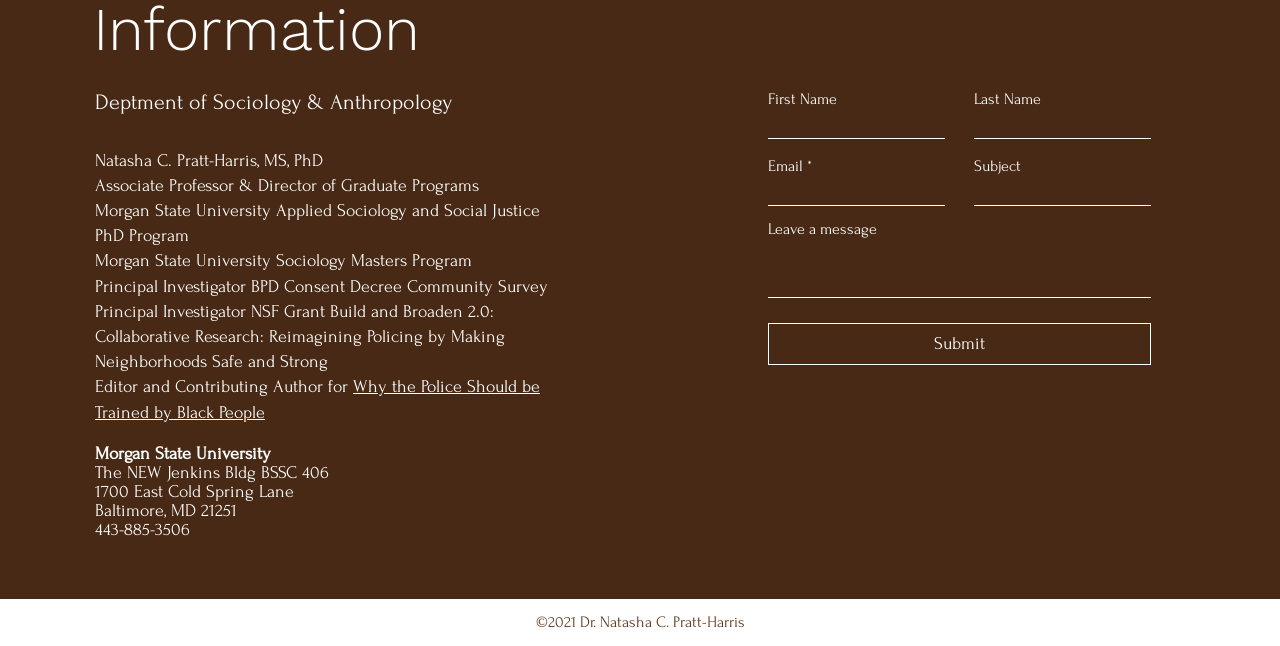Identify the bounding box coordinates of the area you need to click to perform the following instruction: "Leave a message".

[0.6, 0.366, 0.899, 0.461]